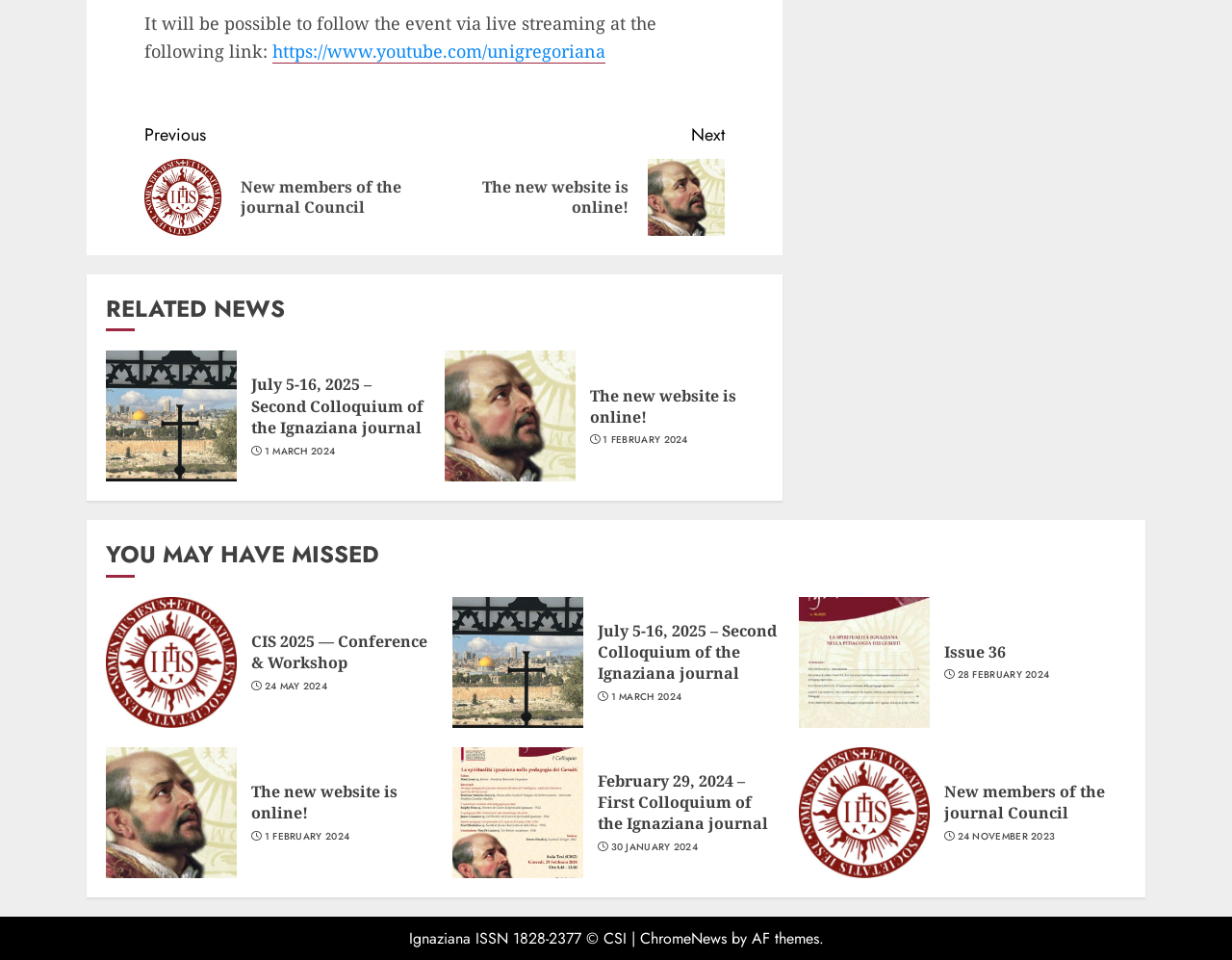Please mark the clickable region by giving the bounding box coordinates needed to complete this instruction: "Read the previous post".

[0.117, 0.127, 0.353, 0.246]